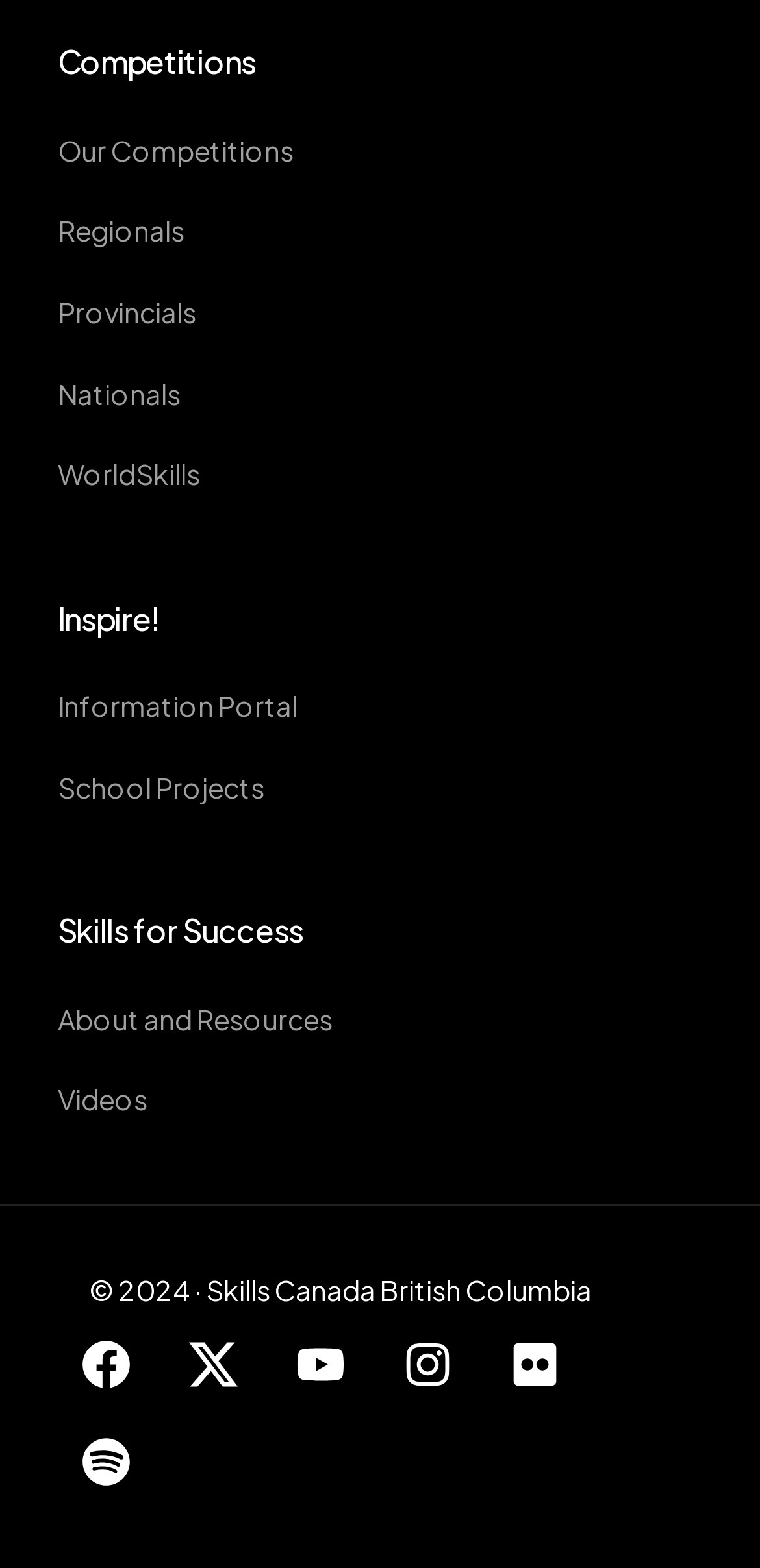Determine the bounding box coordinates of the region to click in order to accomplish the following instruction: "Go to Facebook". Provide the coordinates as four float numbers between 0 and 1, specifically [left, top, right, bottom].

[0.076, 0.839, 0.204, 0.901]